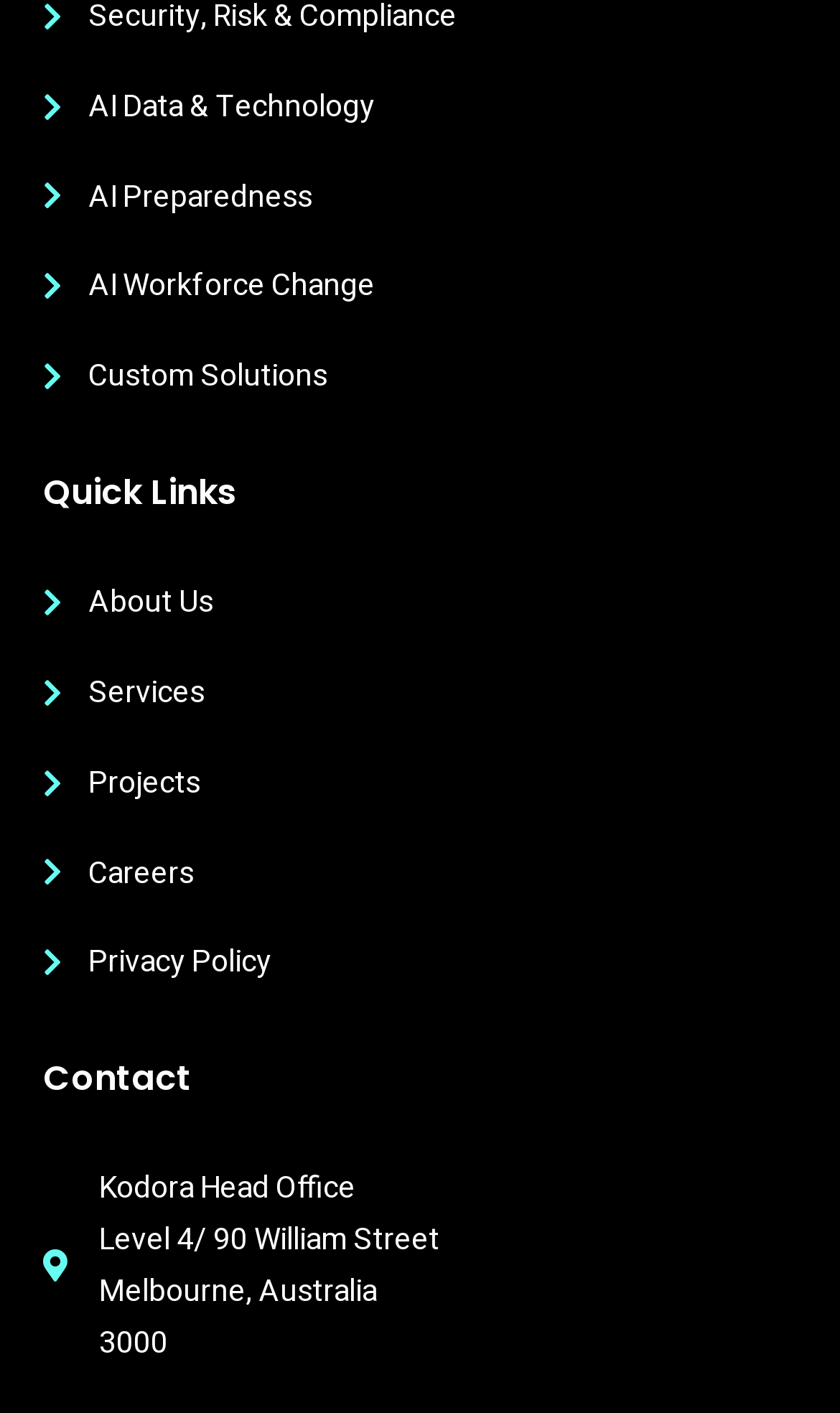Find the bounding box coordinates of the element to click in order to complete this instruction: "View About Us". The bounding box coordinates must be four float numbers between 0 and 1, denoted as [left, top, right, bottom].

[0.051, 0.409, 0.949, 0.445]